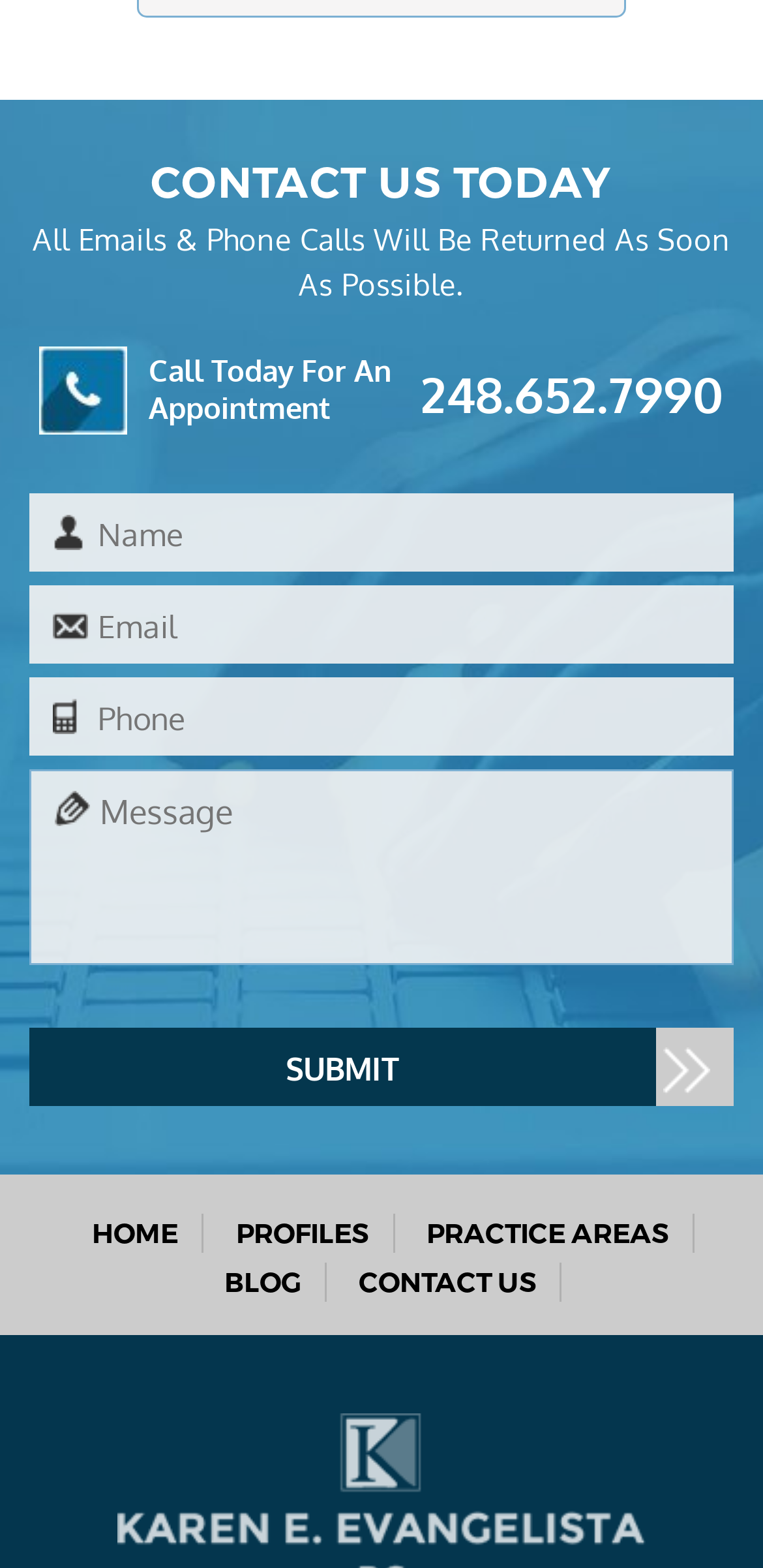What is the purpose of the page?
Using the details shown in the screenshot, provide a comprehensive answer to the question.

I inferred the purpose of the page by looking at the heading 'CONTACT US TODAY' and the presence of text boxes and a submit button, which suggests that the page is intended for users to contact someone.